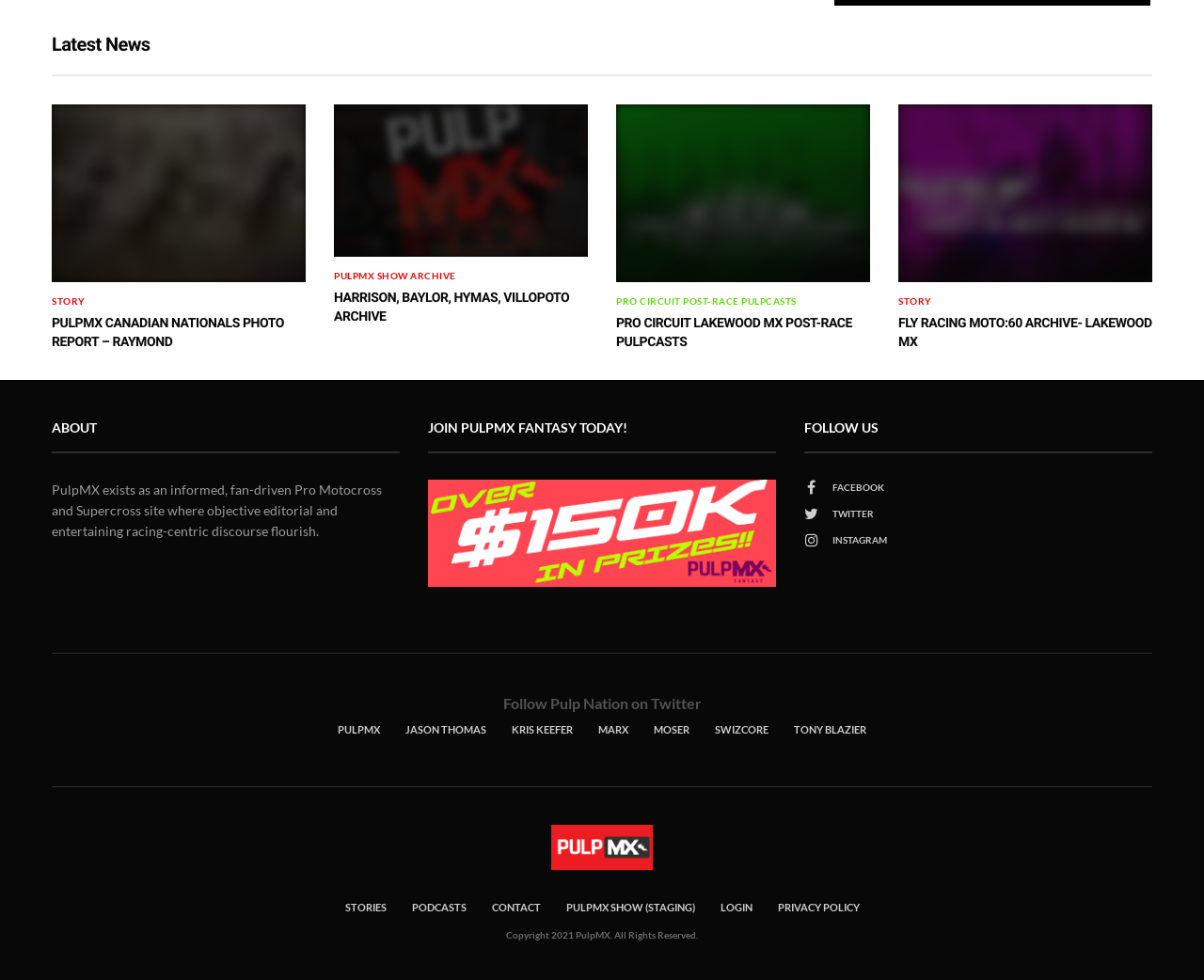Provide your answer to the question using just one word or phrase: What is the purpose of the 'JOIN PULPMX FANTASY TODAY!' button?

To join fantasy racing